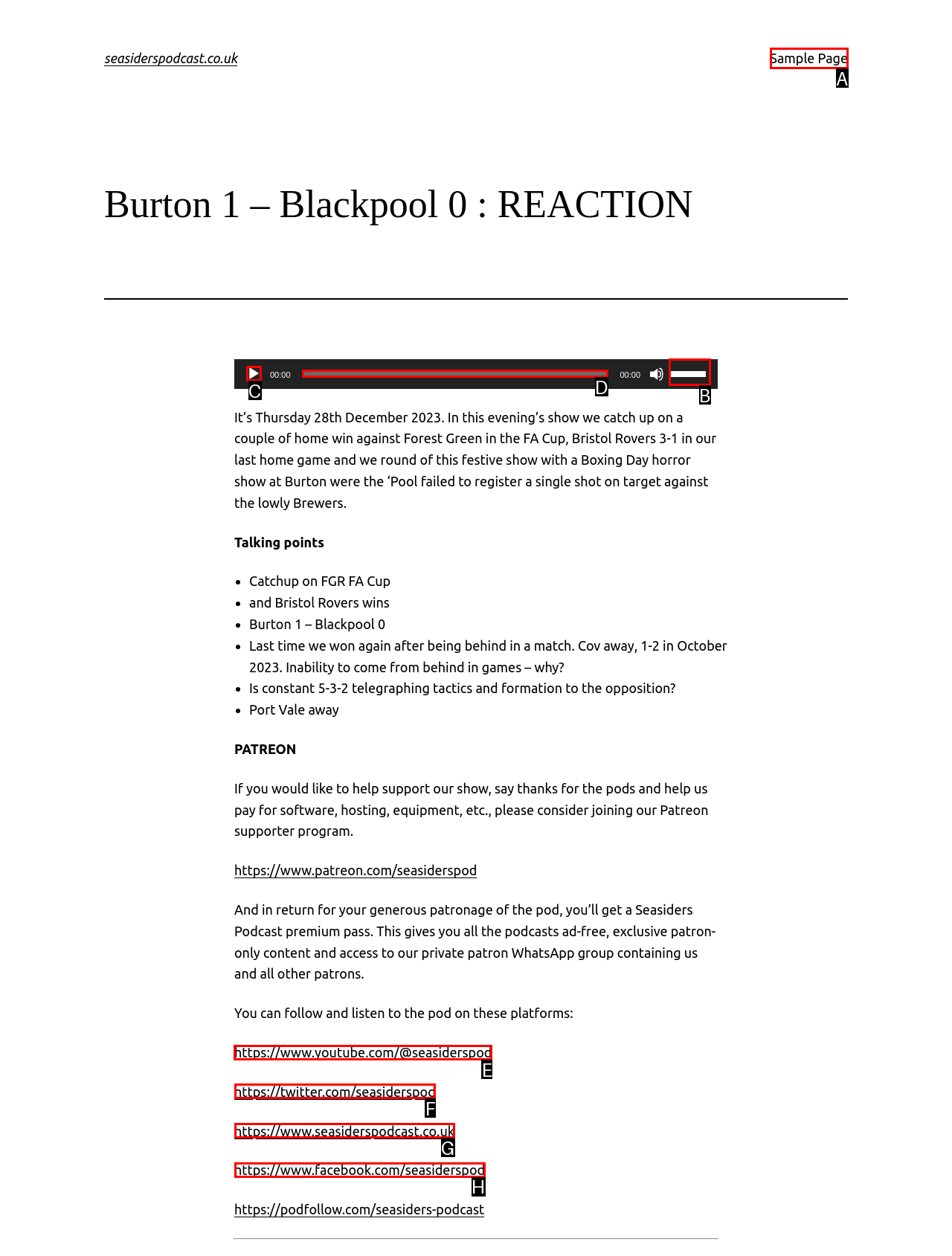Which letter corresponds to the correct option to complete the task: Follow the podcast on 'YouTube'?
Answer with the letter of the chosen UI element.

E